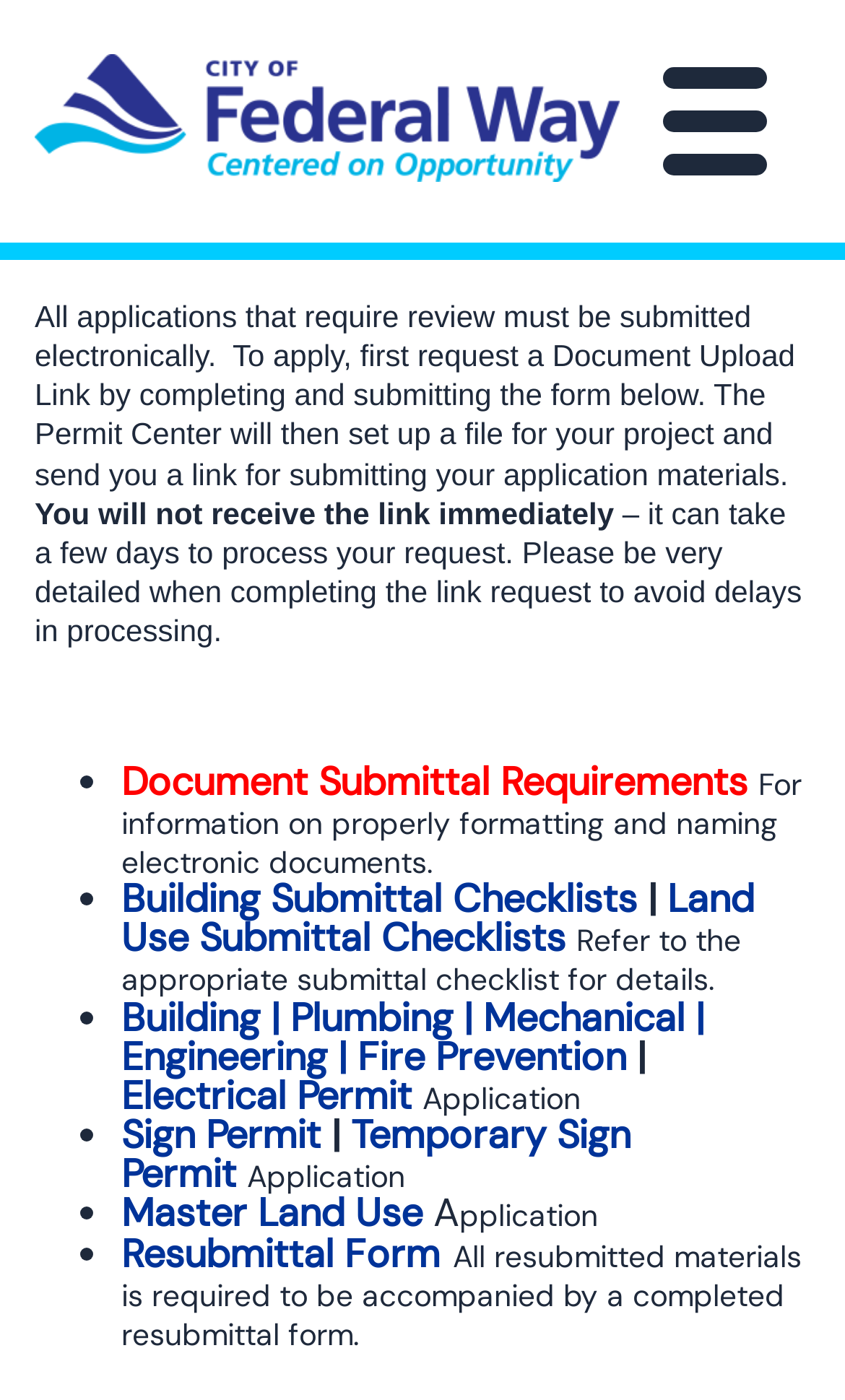Locate the bounding box of the UI element described by: "Building Submittal Checklists" in the given webpage screenshot.

[0.144, 0.624, 0.754, 0.661]